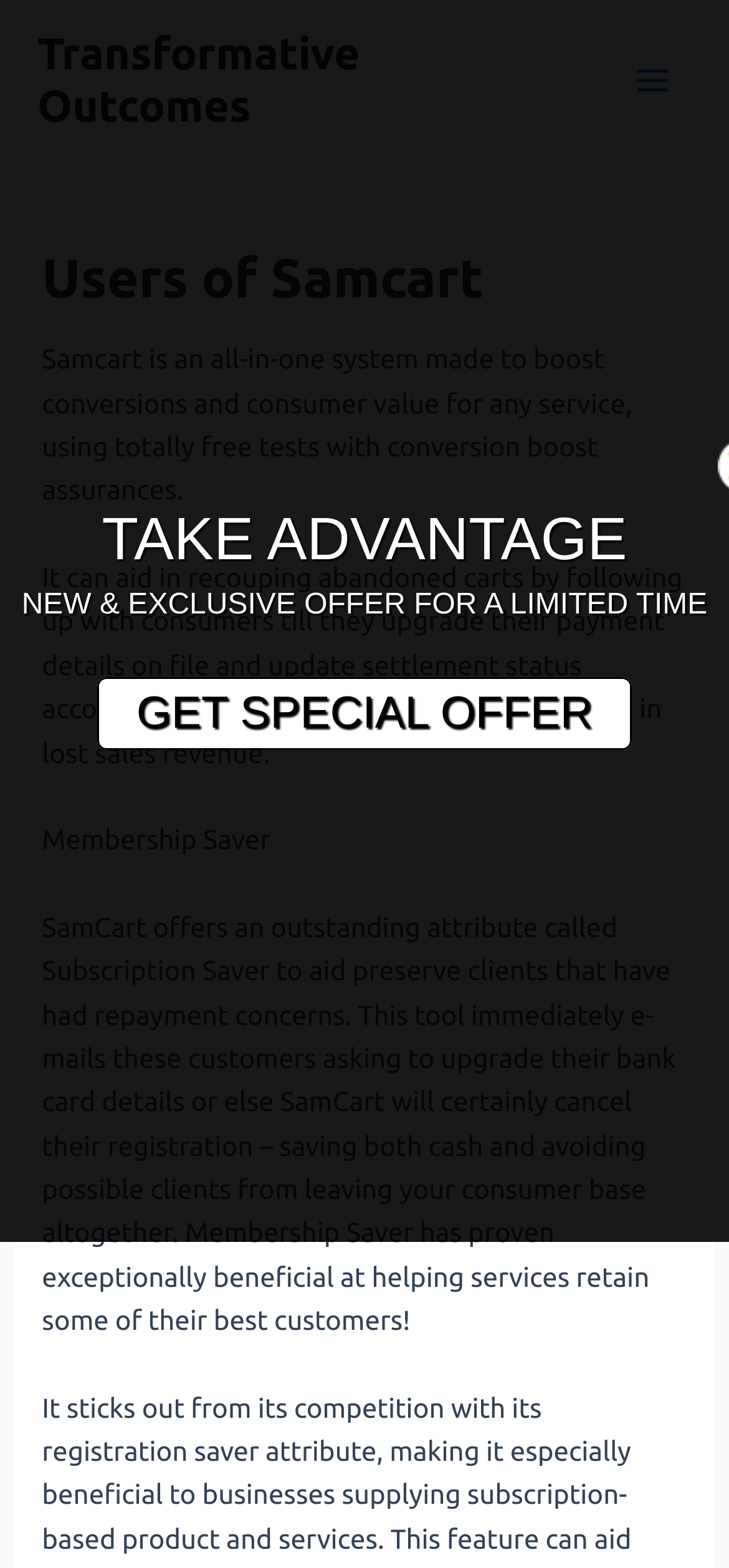Give a concise answer using one word or a phrase to the following question:
What is Samcart?

All-in-one system